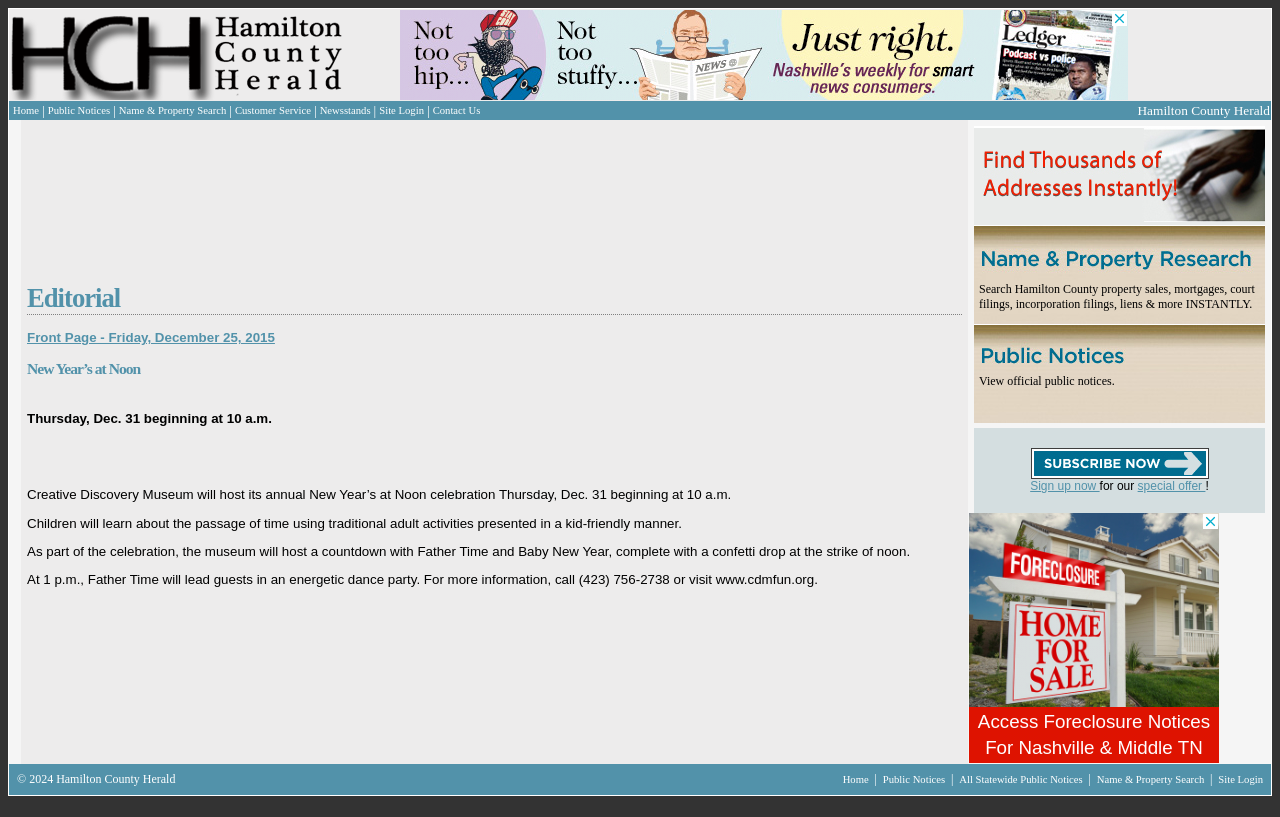What is the name of the newspaper?
Please craft a detailed and exhaustive response to the question.

I determined the answer by looking at the masthead of the webpage, which displays the name 'Hamilton County Herald'.